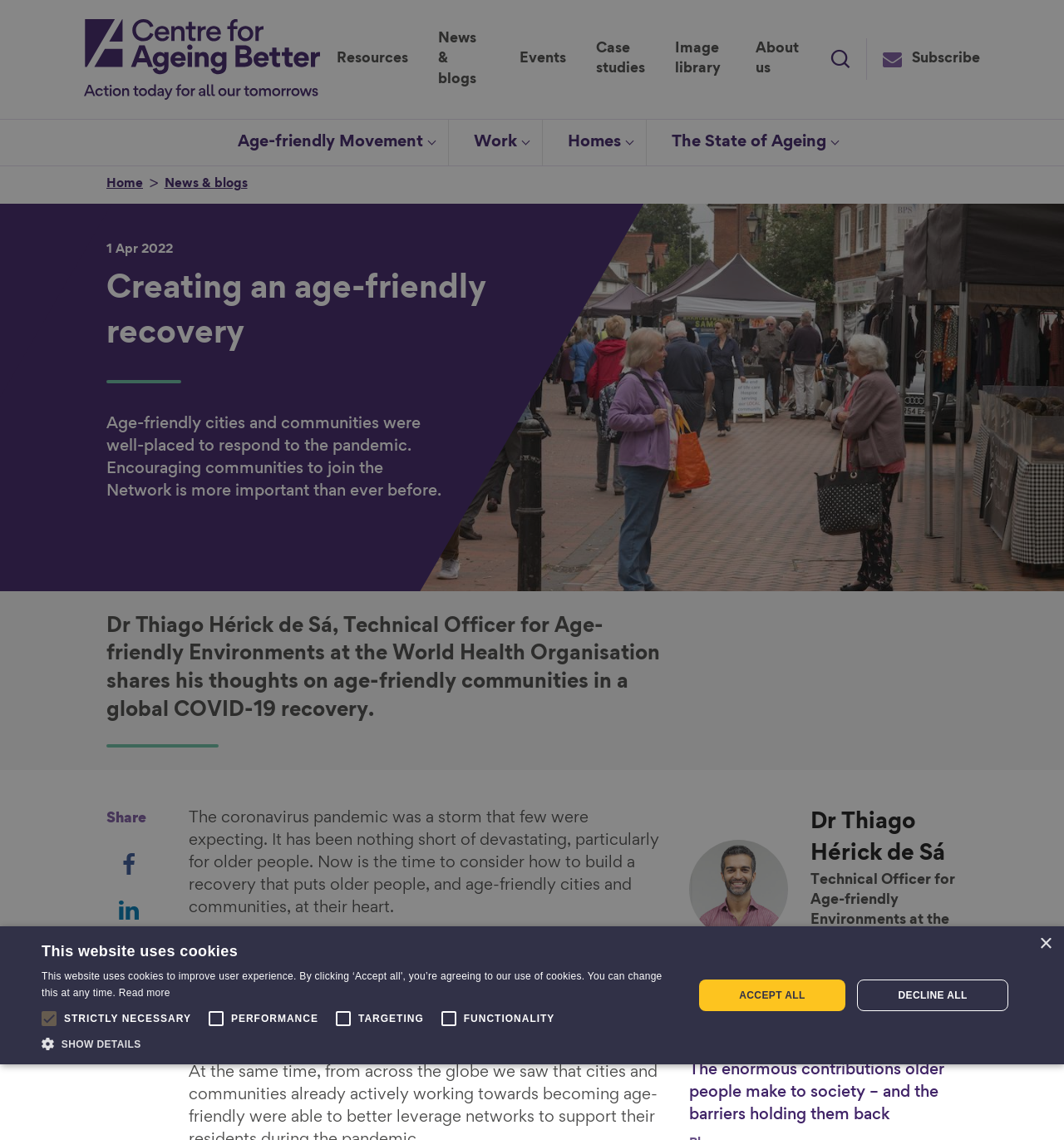Find and provide the bounding box coordinates for the UI element described here: "Share on Twitter". The coordinates should be given as four float numbers between 0 and 1: [left, top, right, bottom].

[0.1, 0.818, 0.142, 0.857]